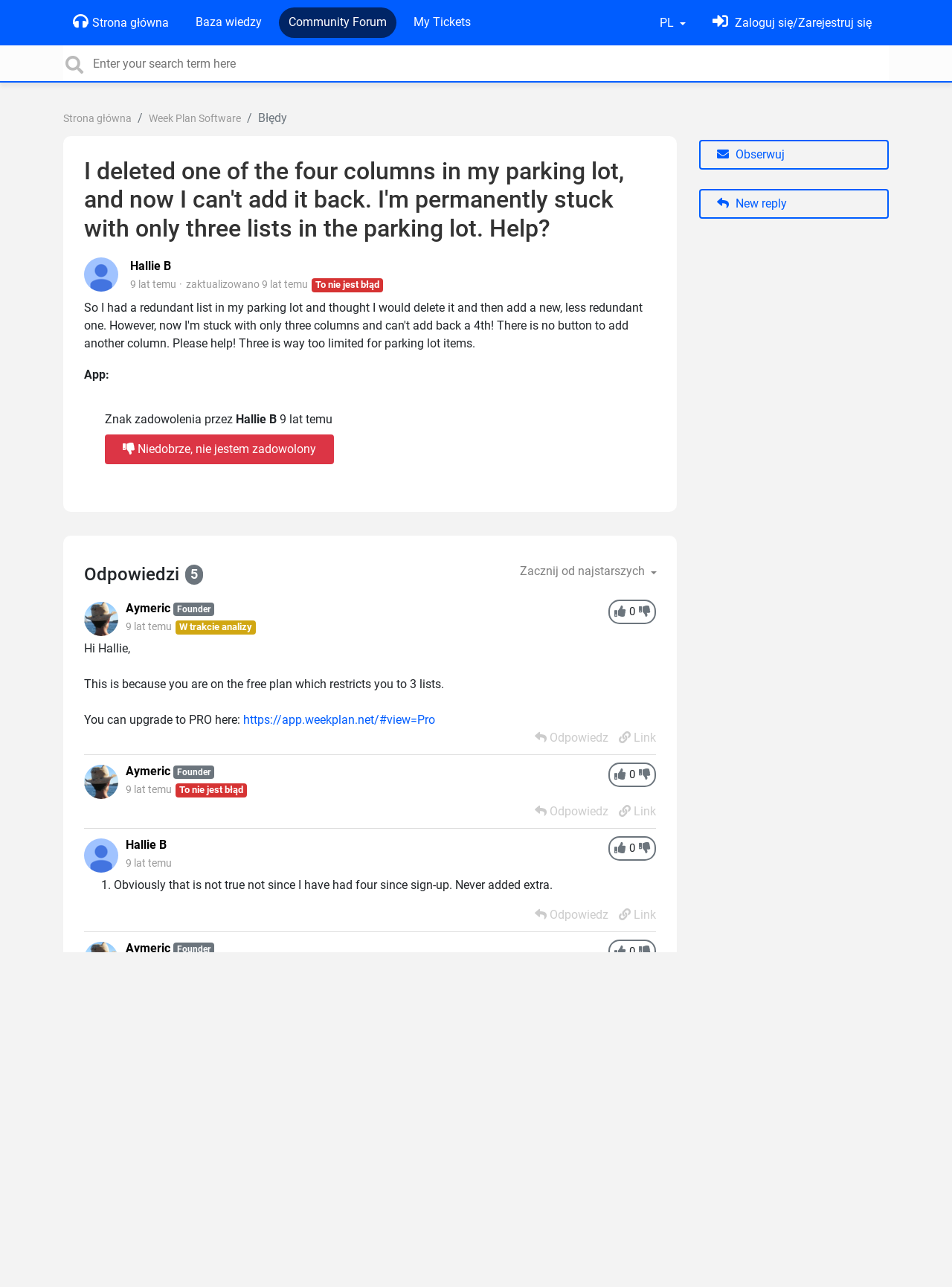Provide a one-word or short-phrase answer to the question:
What is the purpose of the button with the '' icon?

To express dissatisfaction